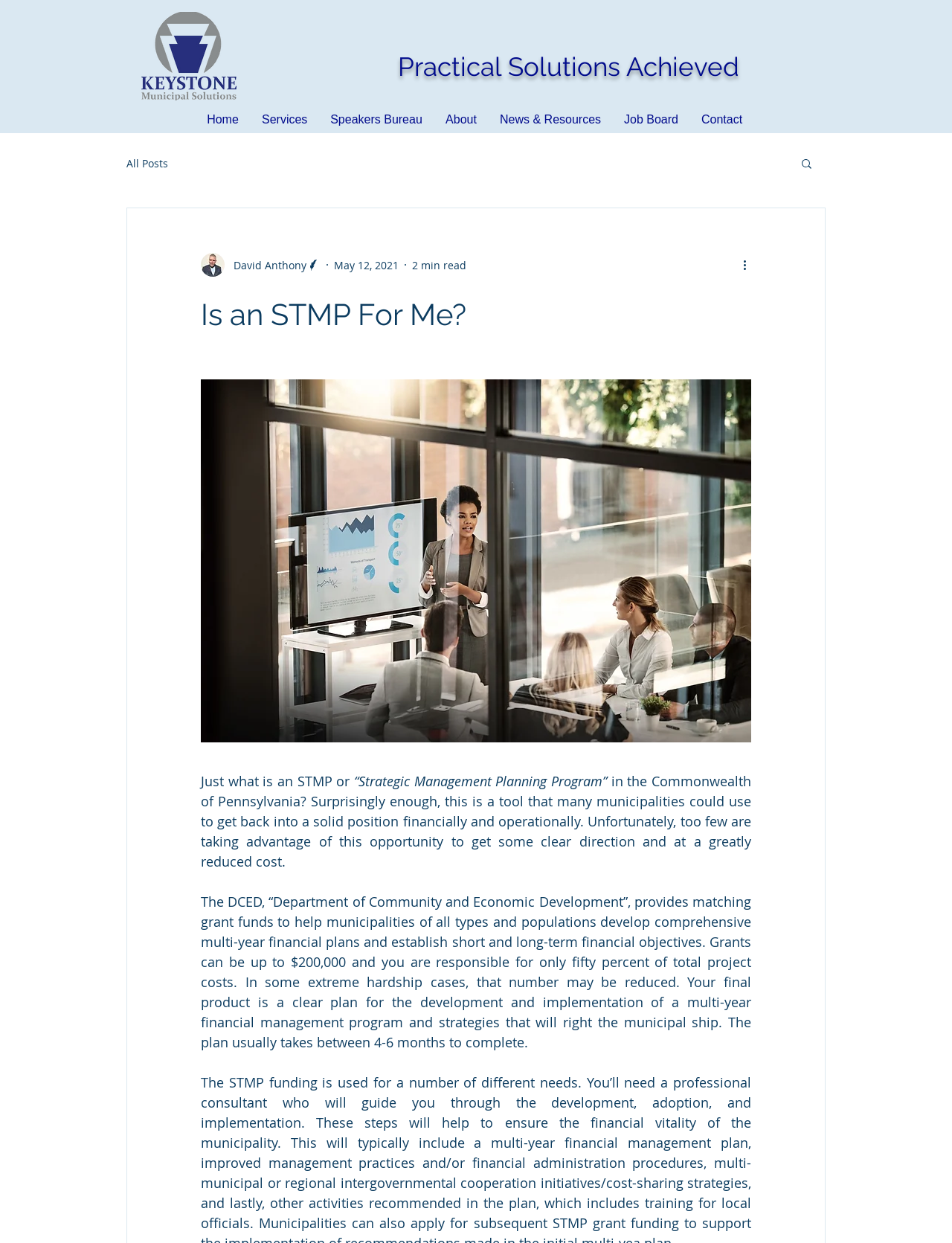Please locate the bounding box coordinates of the element that needs to be clicked to achieve the following instruction: "Go to Home page". The coordinates should be four float numbers between 0 and 1, i.e., [left, top, right, bottom].

[0.205, 0.089, 0.262, 0.103]